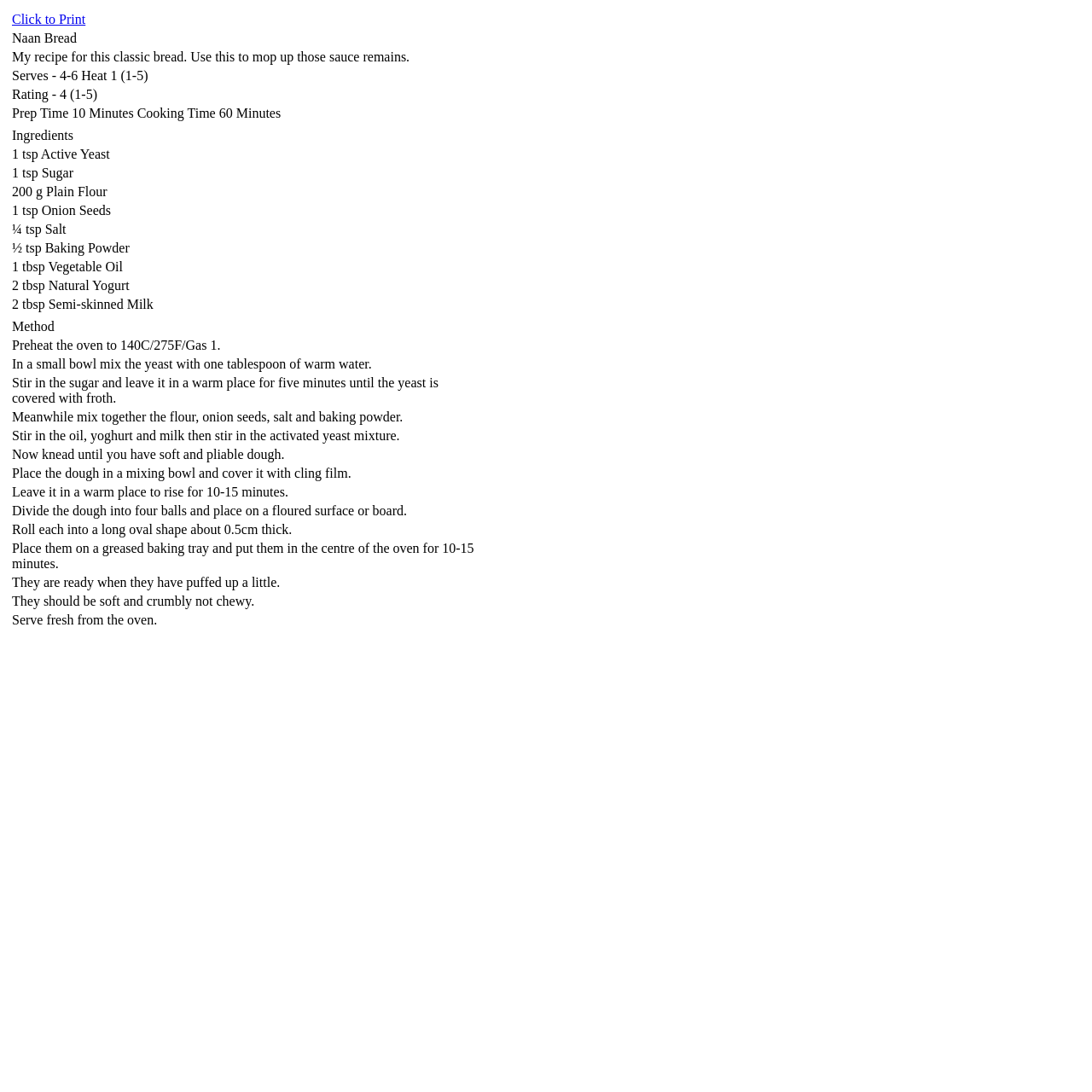Give a concise answer using one word or a phrase to the following question:
What is the cooking time for the recipe?

60 Minutes